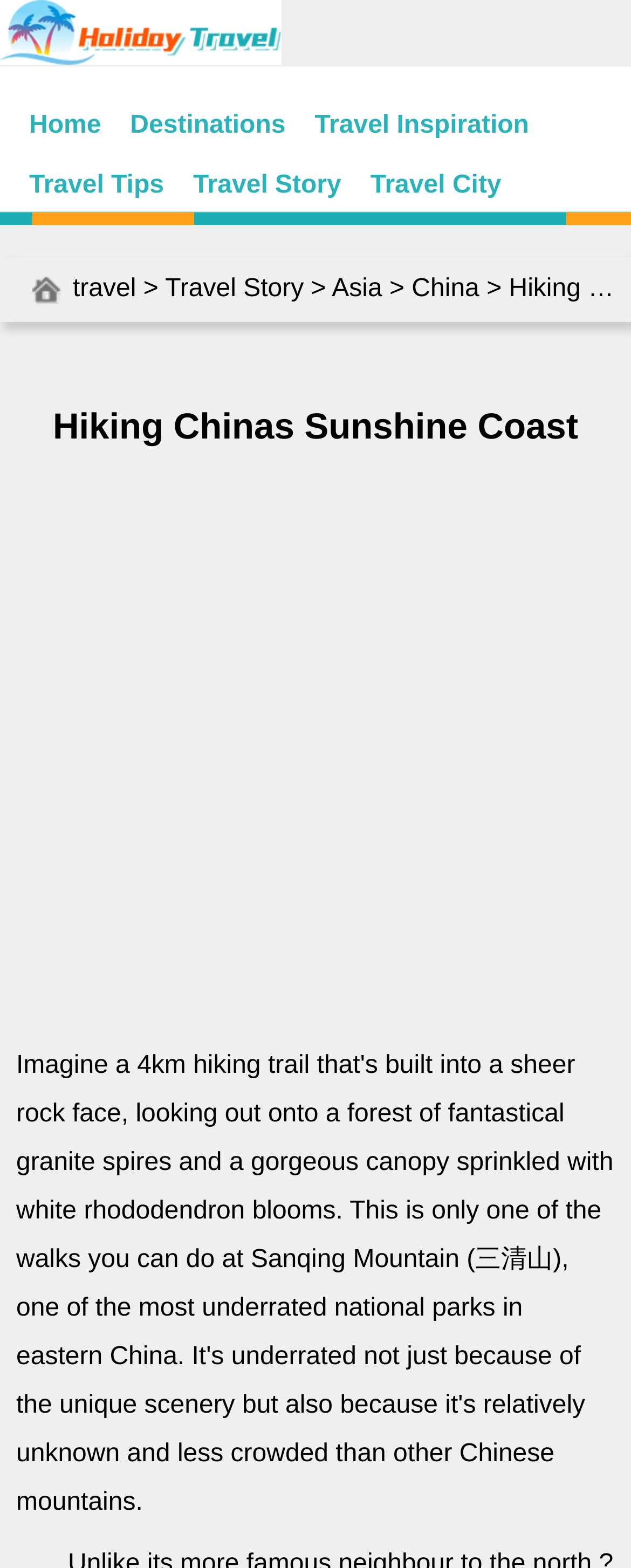Please identify the bounding box coordinates of the area that needs to be clicked to follow this instruction: "Click the logo".

[0.0, 0.028, 0.447, 0.045]